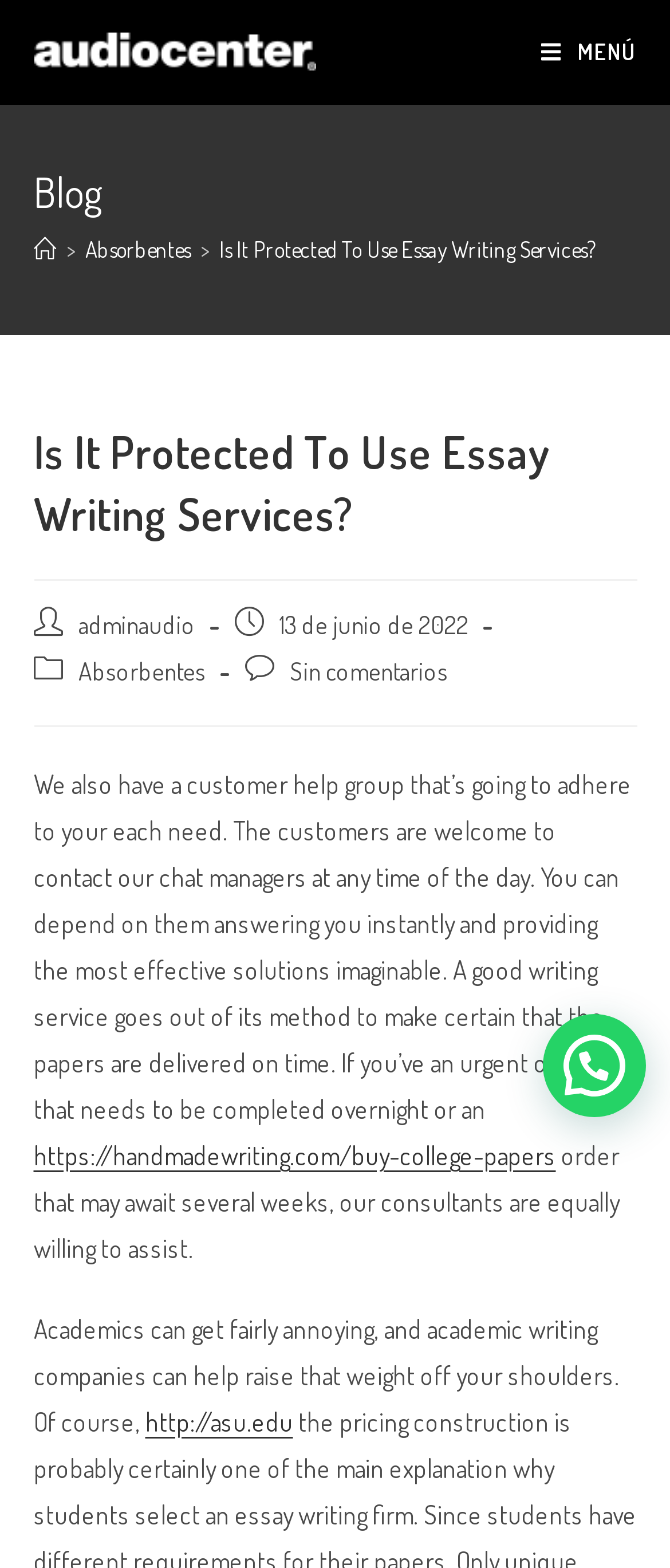Please identify the bounding box coordinates of the element I should click to complete this instruction: 'Contact 'adminaudio''. The coordinates should be given as four float numbers between 0 and 1, like this: [left, top, right, bottom].

[0.117, 0.388, 0.291, 0.408]